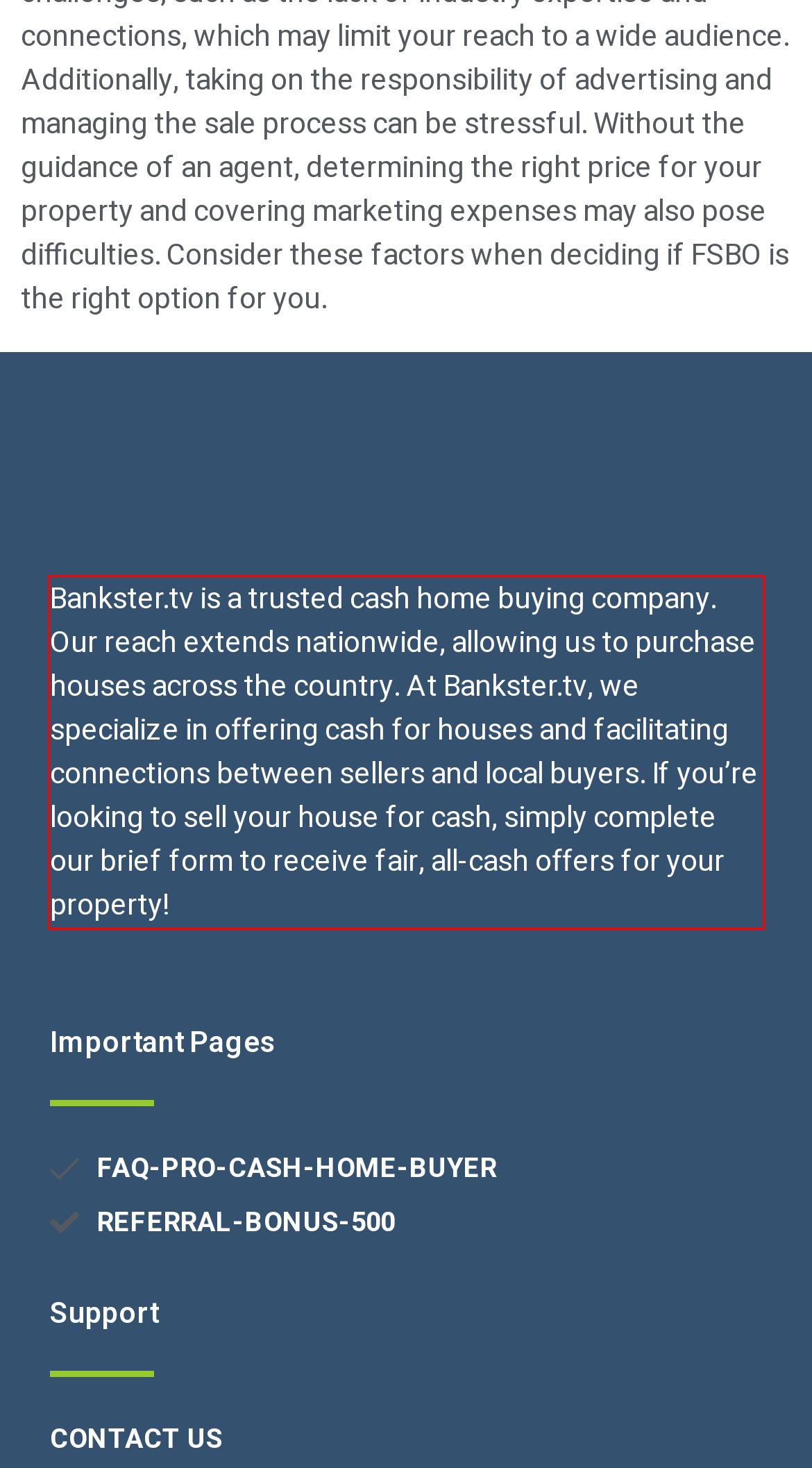Please identify and extract the text content from the UI element encased in a red bounding box on the provided webpage screenshot.

Bankster.tv is a trusted cash home buying company. Our reach extends nationwide, allowing us to purchase houses across the country. At Bankster.tv, we specialize in offering cash for houses and facilitating connections between sellers and local buyers. If you’re looking to sell your house for cash, simply complete our brief form to receive fair, all-cash offers for your property!